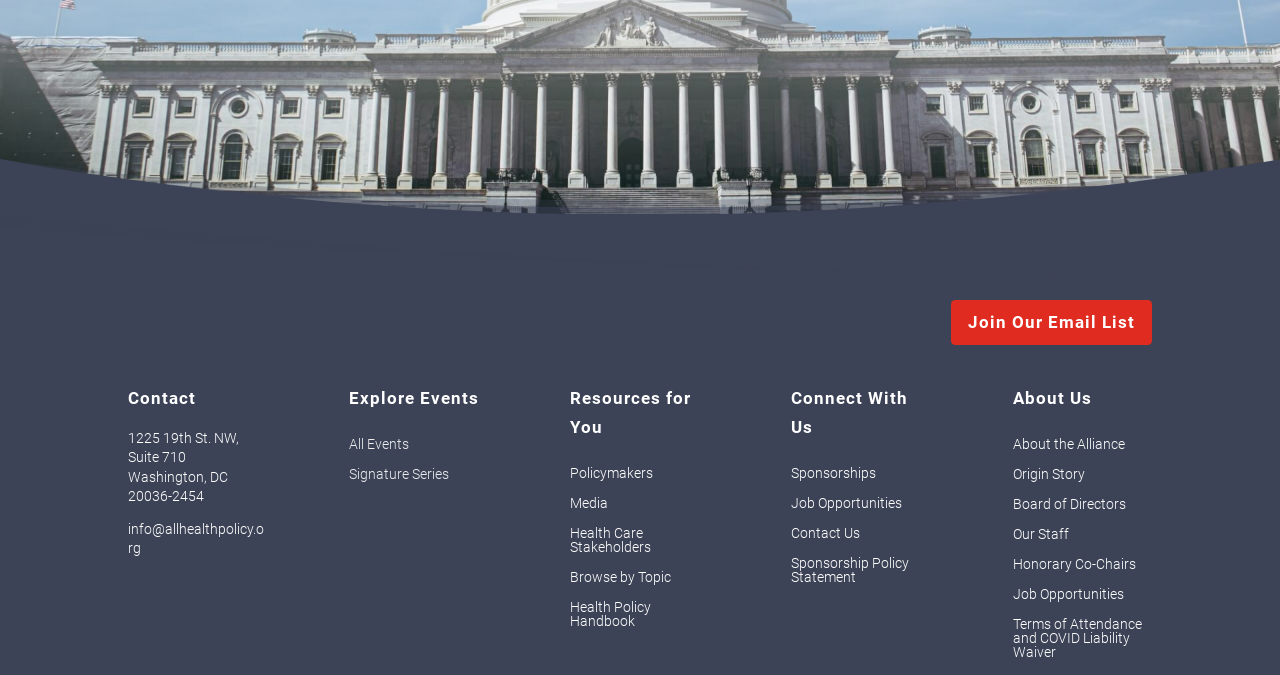Using the provided description input value="Search" alt="Search" name="value", find the bounding box coordinates for the UI element. Provide the coordinates in (top-left x, top-left y, bottom-right x, bottom-right y) format, ensuring all values are between 0 and 1.

None